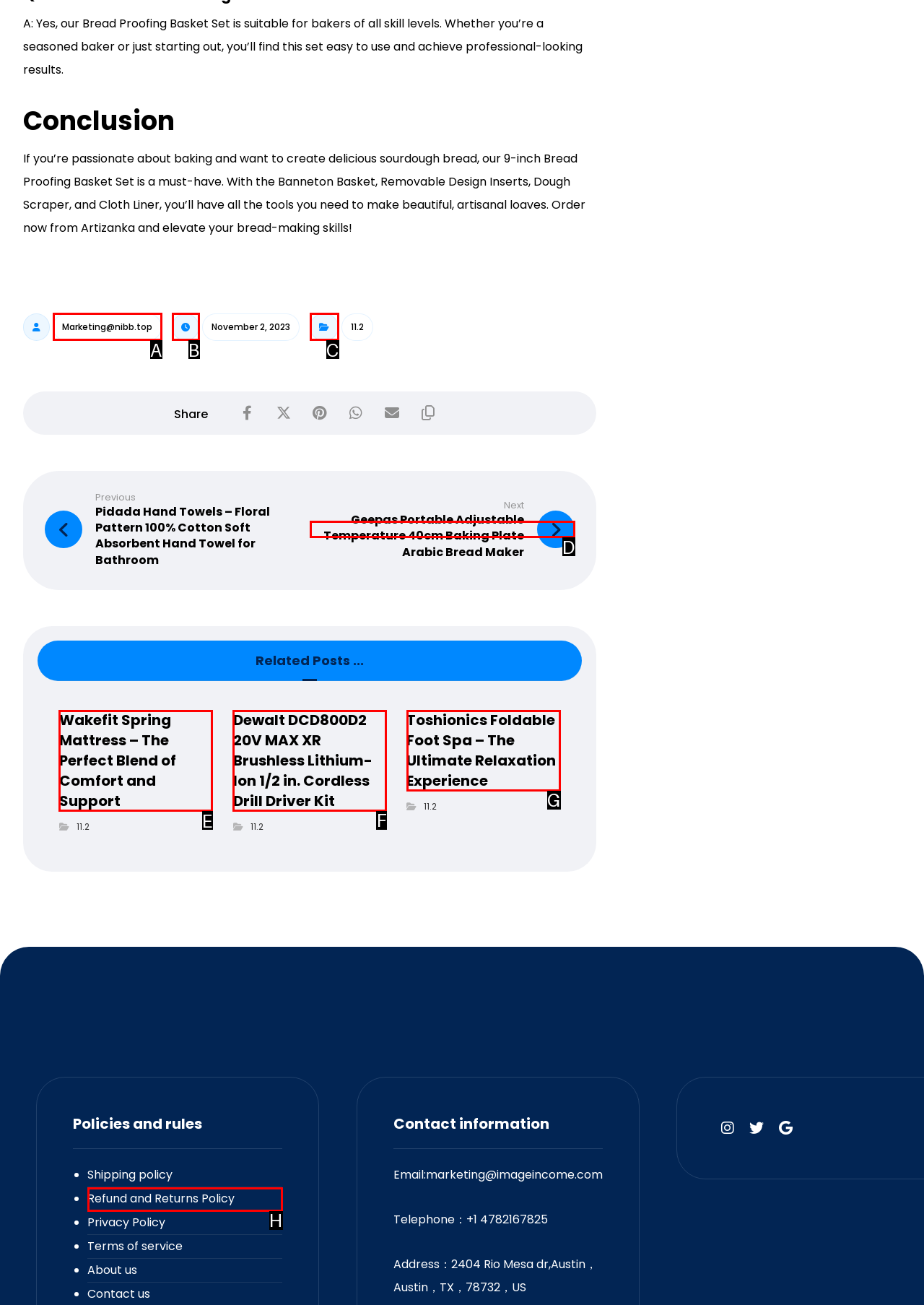Choose the HTML element that should be clicked to accomplish the task: Click on the 'Wakefit Spring Mattress – The Perfect Blend of Comfort and Support' link. Answer with the letter of the chosen option.

E